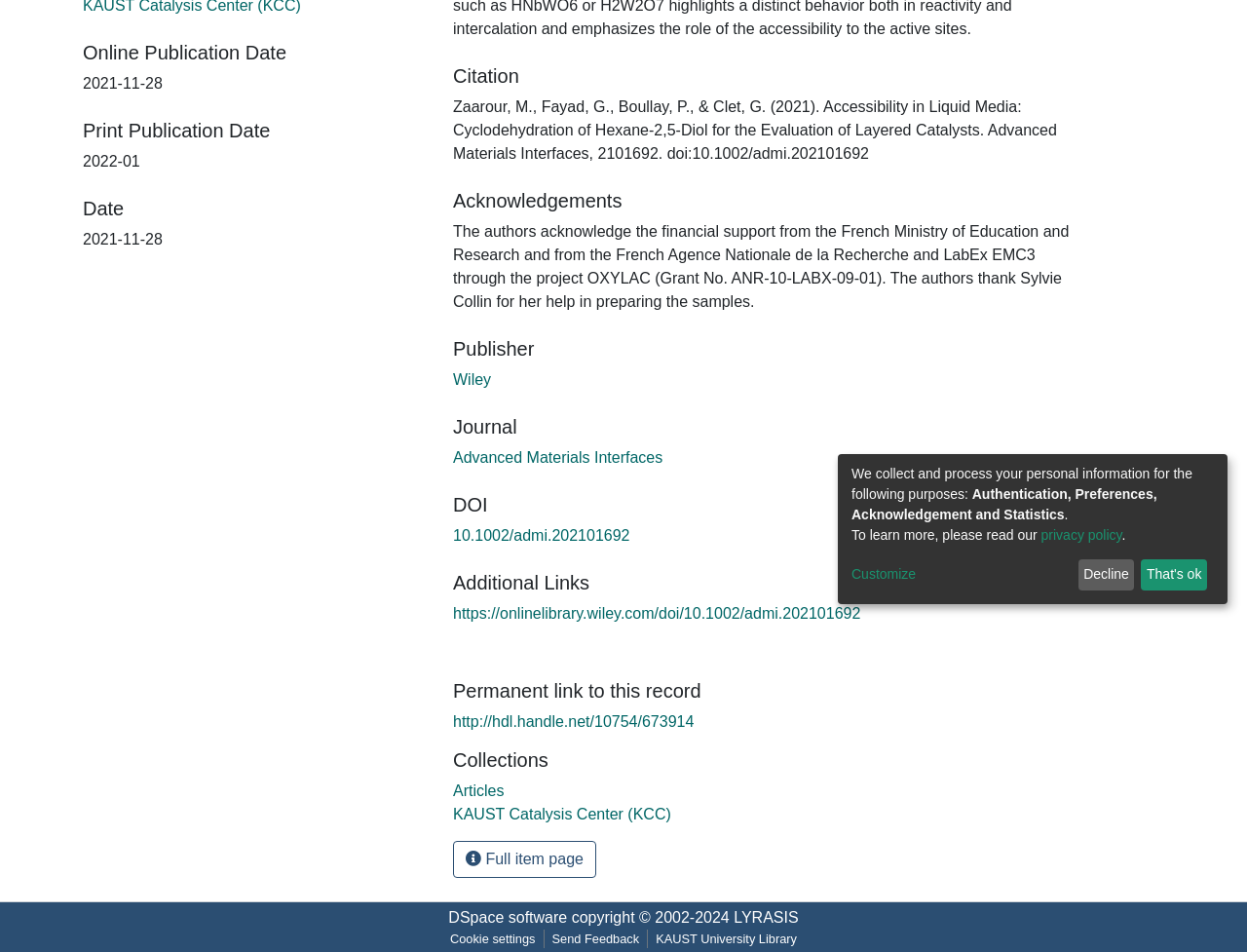Given the element description "Advanced Materials Interfaces", identify the bounding box of the corresponding UI element.

[0.363, 0.472, 0.531, 0.489]